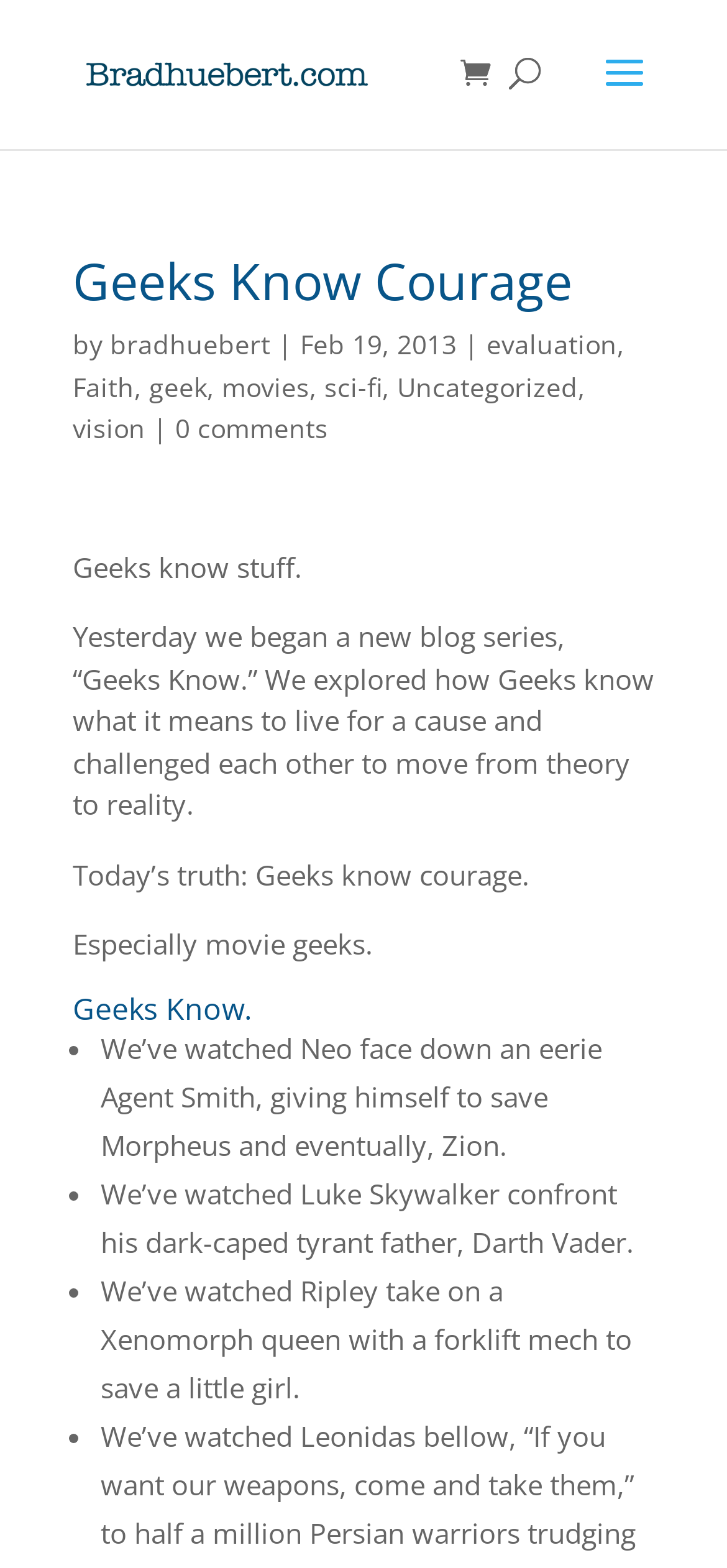Provide the bounding box coordinates for the UI element that is described as: "0 comments".

[0.241, 0.262, 0.451, 0.284]